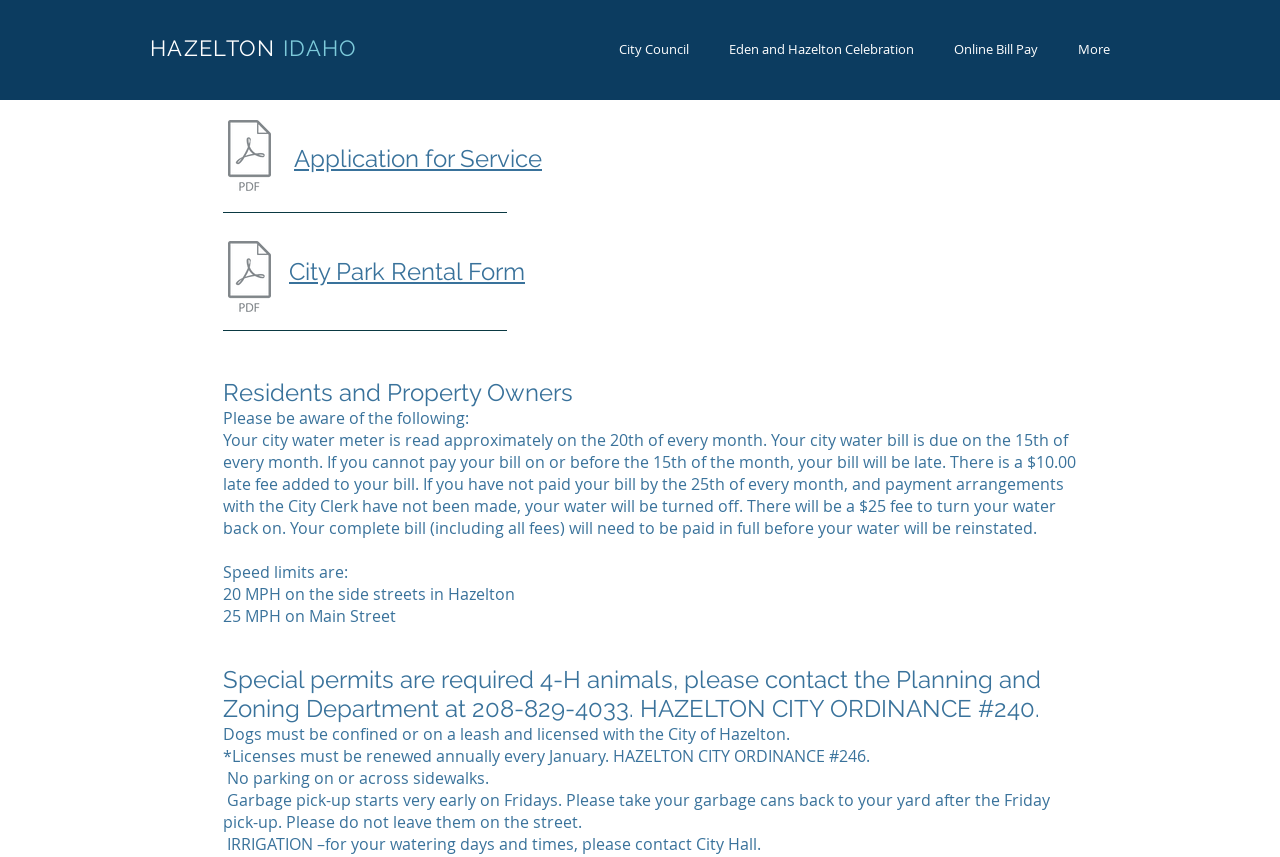What is required for 4-H animals?
Utilize the information in the image to give a detailed answer to the question.

The requirement for 4-H animals can be found in the text 'Special permits are required 4-H animals, please contact the Planning and Zoning Department at 208-829-4033.' which is located in the section 'Residents and Property Owners'.